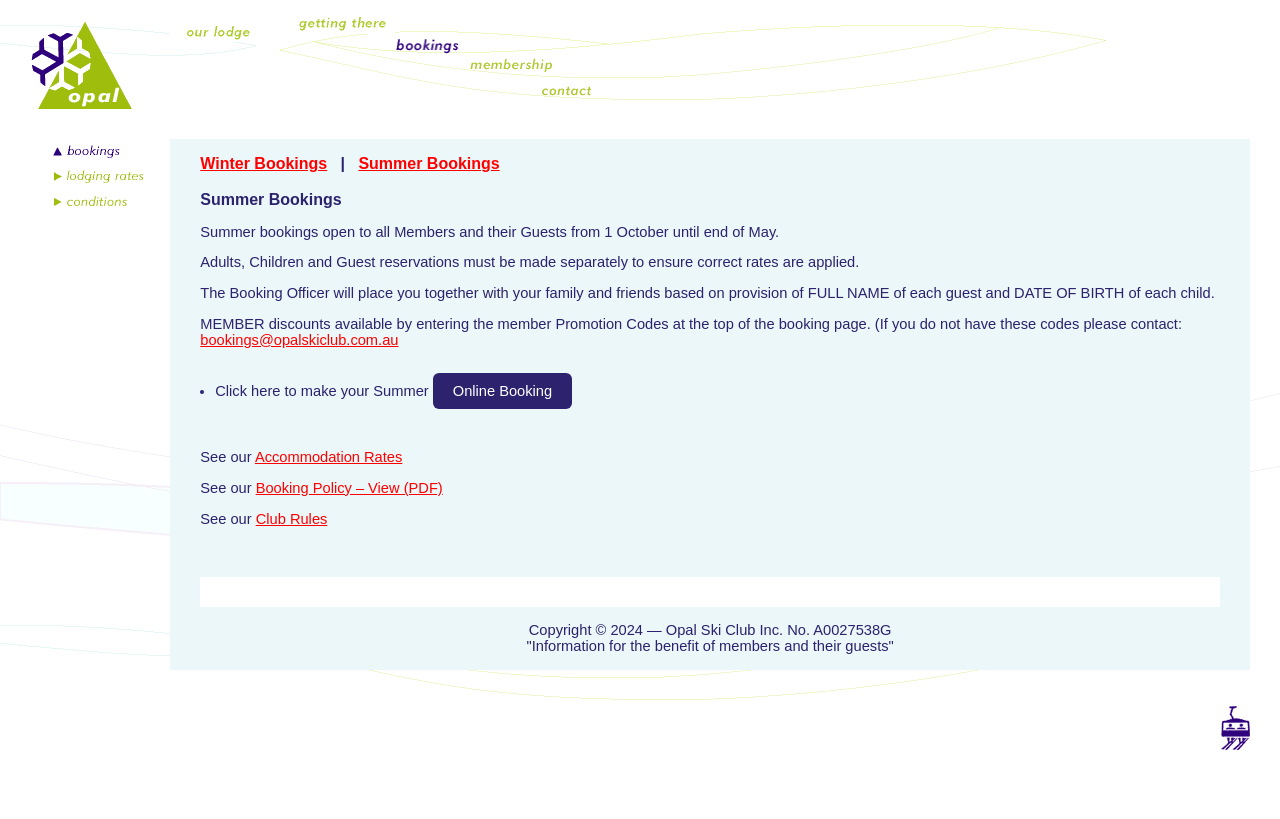Please identify the bounding box coordinates of the element I need to click to follow this instruction: "Click Coming Soon".

[0.0, 0.245, 0.133, 0.265]